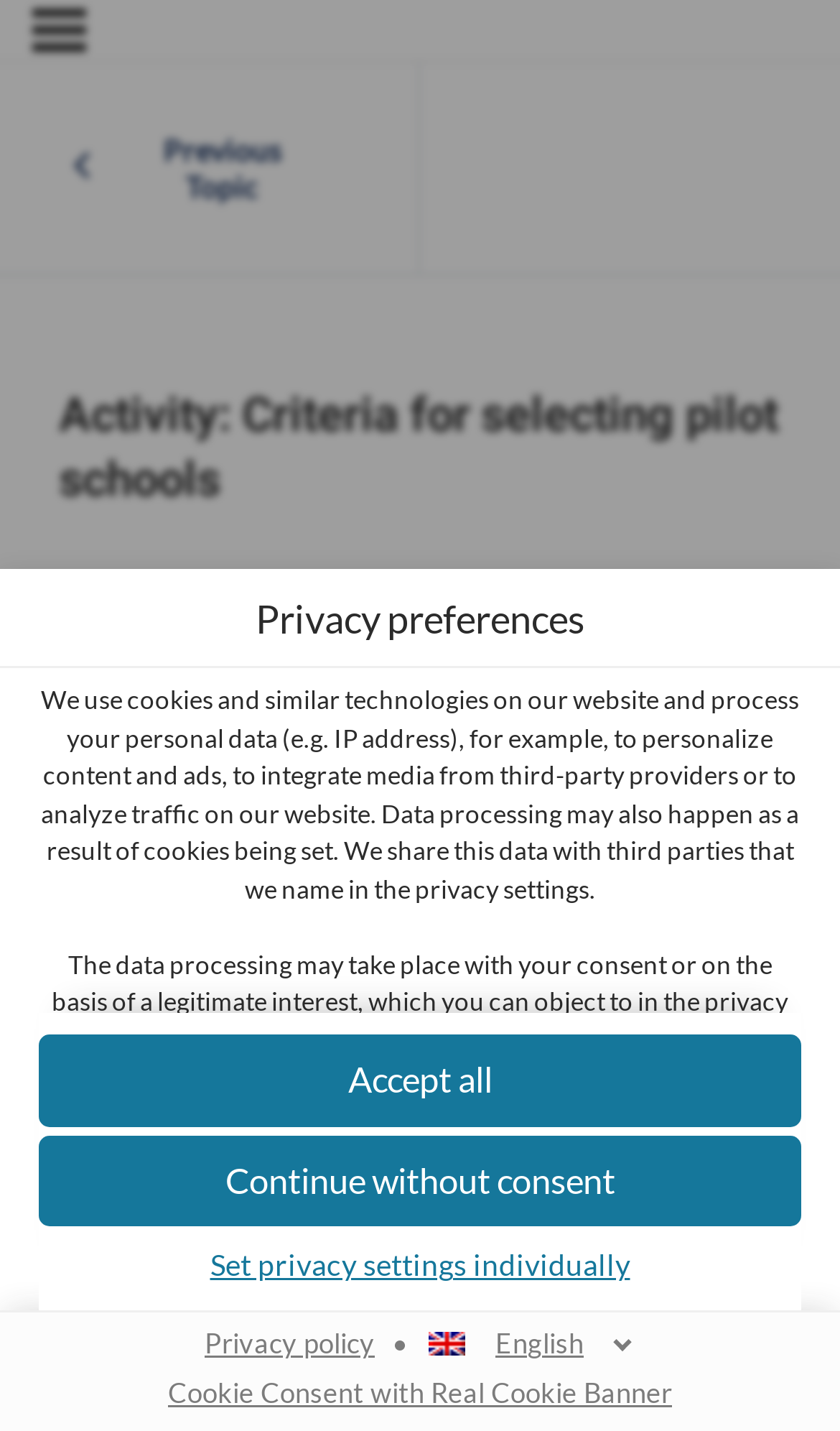What is the purpose of the website?
Answer the question based on the image using a single word or a brief phrase.

Selecting pilot schools